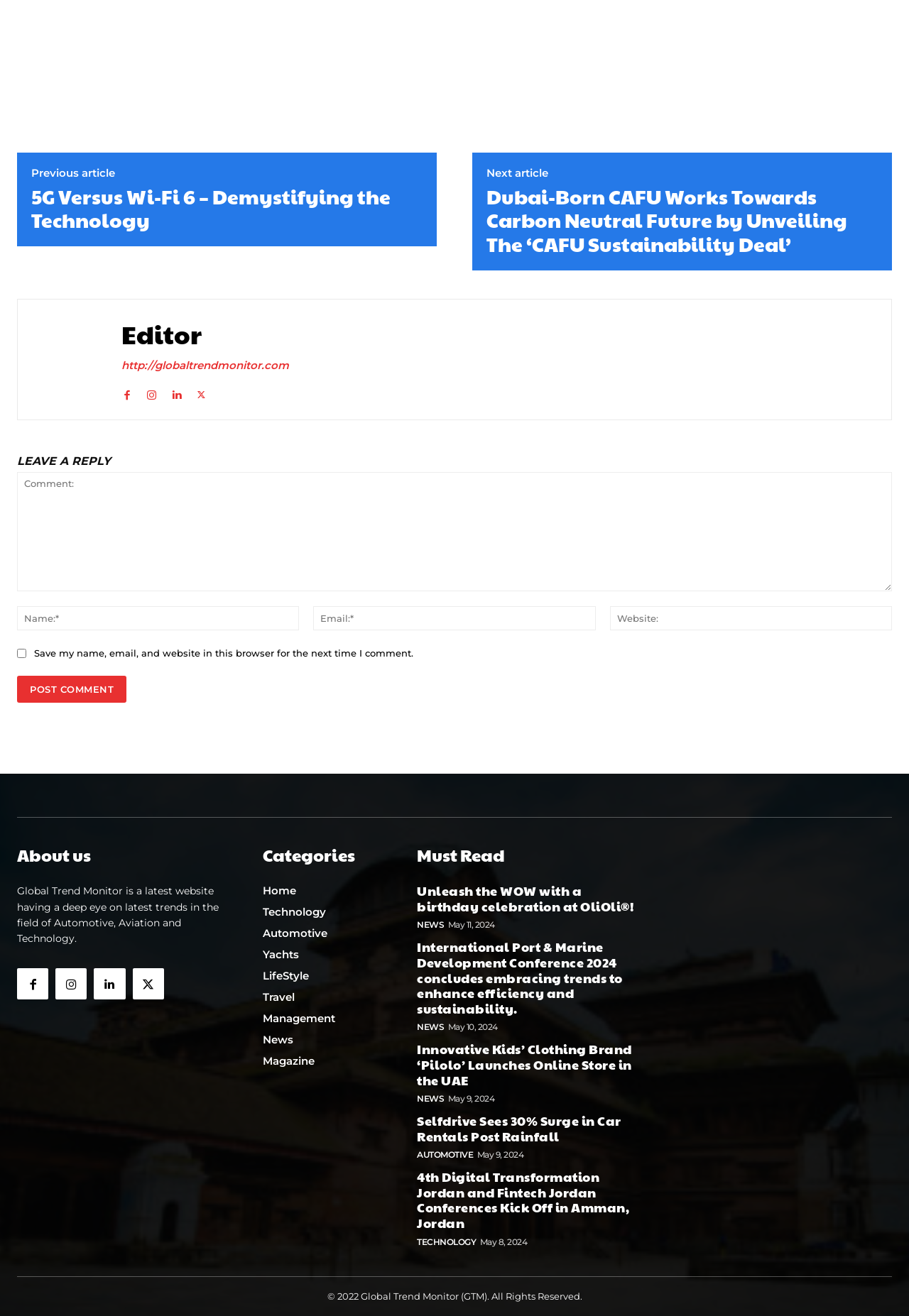What is the latest article about?
Answer the question with as much detail as you can, using the image as a reference.

I looked at the first article under the 'Must Read' section and found that it is titled 'Unleash the WOW with a birthday celebration at OliOli®!'.